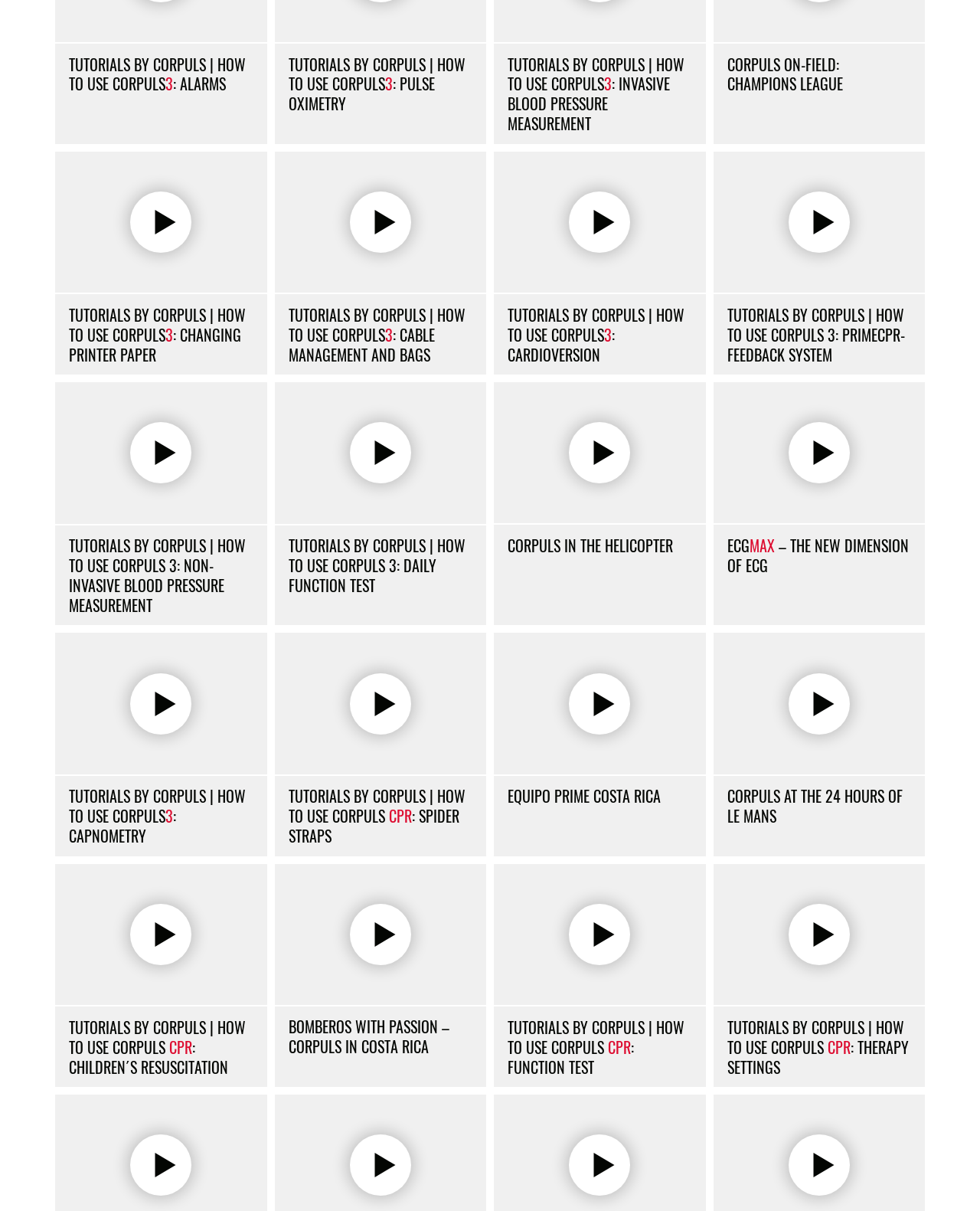Can you identify the bounding box coordinates of the clickable region needed to carry out this instruction: 'View the 'Tutorials by corpuls | How to use corpuls3: changing printer paper' image'? The coordinates should be four float numbers within the range of 0 to 1, stated as [left, top, right, bottom].

[0.056, 0.125, 0.272, 0.242]